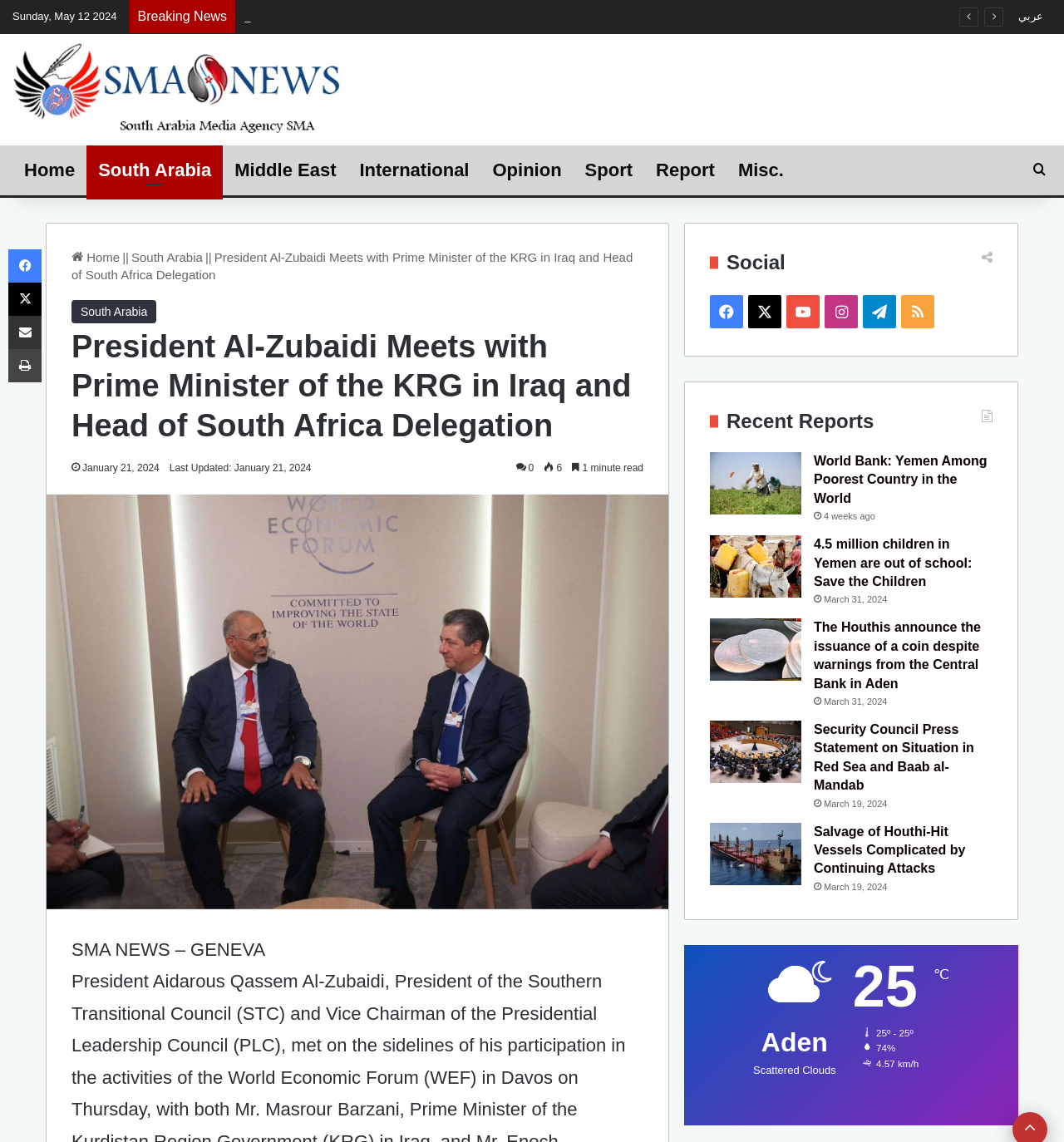Identify the bounding box coordinates necessary to click and complete the given instruction: "Check the latest news".

[0.229, 0.008, 0.86, 0.02]